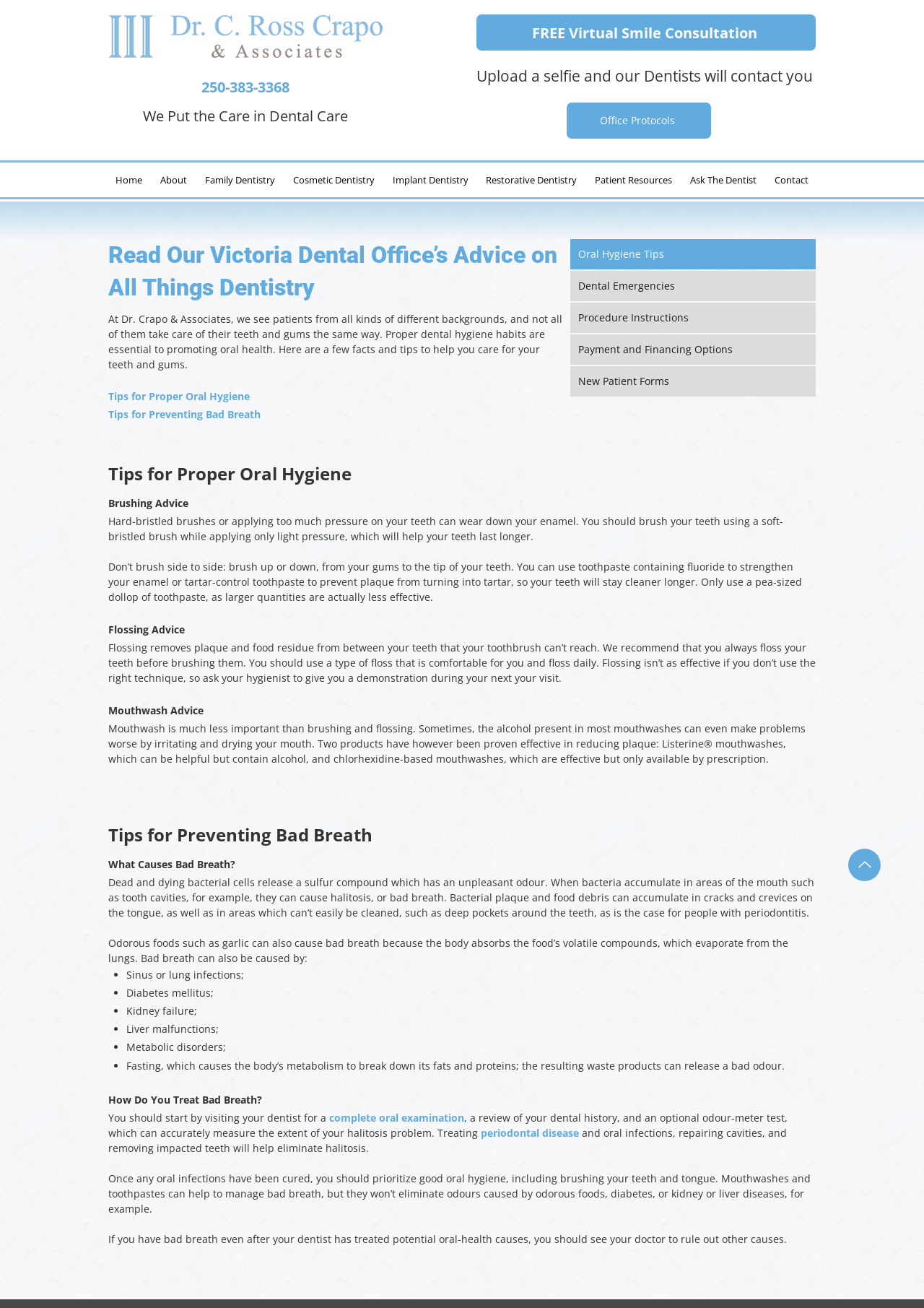Provide a comprehensive caption for the webpage.

The webpage is about oral hygiene and bad breath, with a focus on providing advice and tips from Dr. Crapo & Associates. At the top of the page, there is a navigation menu with links to different sections of the website, including "Home", "About", "Family Dentistry", and more. Below the navigation menu, there is a heading that reads "Read Our Victoria Dental Office’s Advice on All Things Dentistry".

The main content of the page is divided into two sections: "Tips for Proper Oral Hygiene" and "Tips for Preventing Bad Breath". The first section provides advice on brushing, flossing, and using mouthwash, with detailed explanations and tips on how to do each properly. The second section discusses the causes of bad breath, including bacterial plaque, odorous foods, and certain medical conditions, and provides advice on how to treat and prevent bad breath.

Throughout the page, there are links to other relevant pages on the website, such as "Oral Hygiene Tips" and "Dental Emergencies". There are also several headings and subheadings that break up the content and make it easier to read. At the bottom of the page, there is a link to "Up" which likely takes the user back to the top of the page.

On the right side of the page, there is a call-to-action button that reads "FREE Virtual Smile Consultation" and a link to "Office Protocols". There is also a phone number and a link to "Contact" at the top of the page. Overall, the webpage is well-organized and easy to navigate, with a clear focus on providing helpful information and advice on oral hygiene and bad breath.